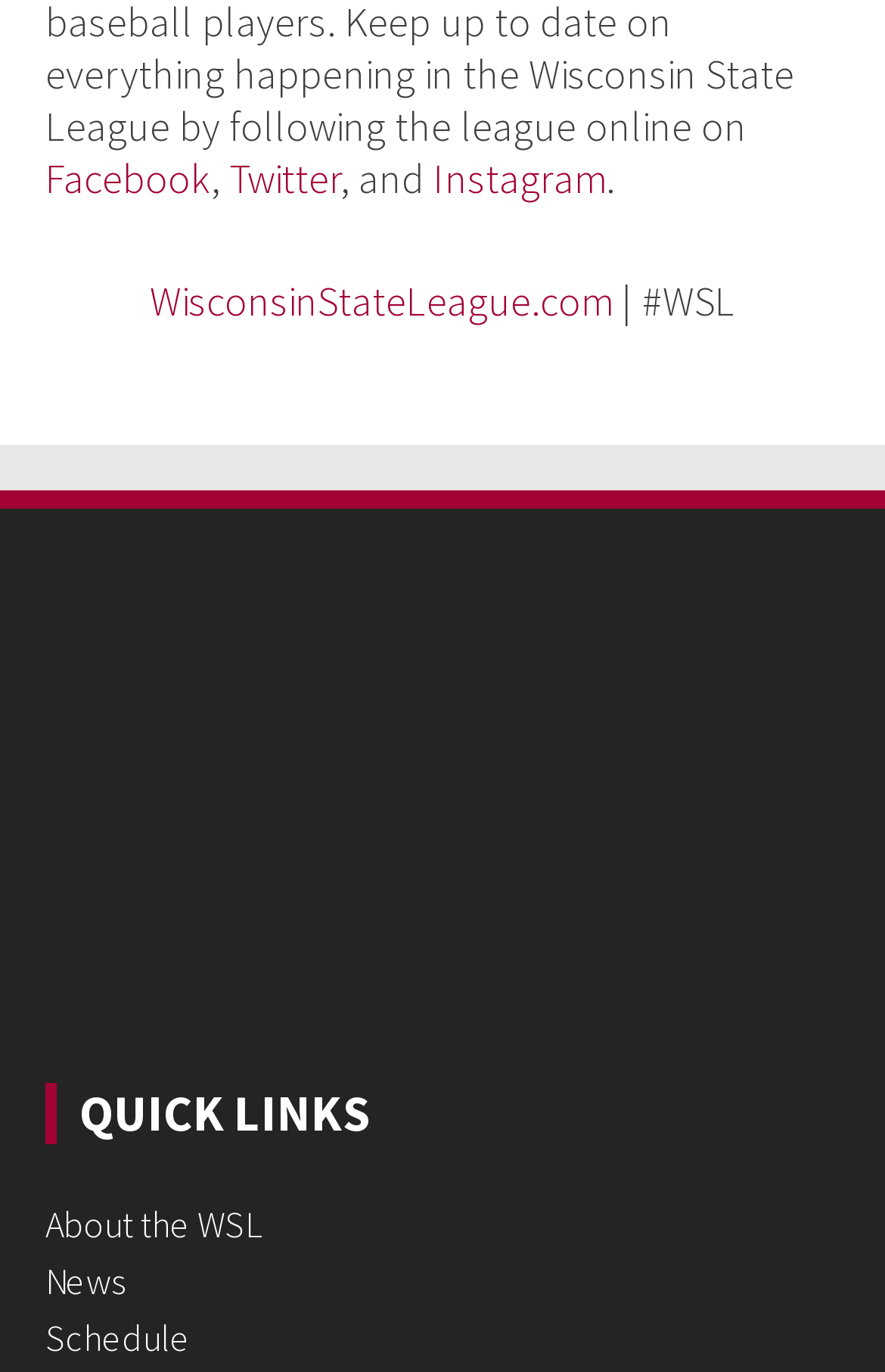Please give the bounding box coordinates of the area that should be clicked to fulfill the following instruction: "Go to Wisconsin State League website". The coordinates should be in the format of four float numbers from 0 to 1, i.e., [left, top, right, bottom].

[0.169, 0.201, 0.692, 0.239]